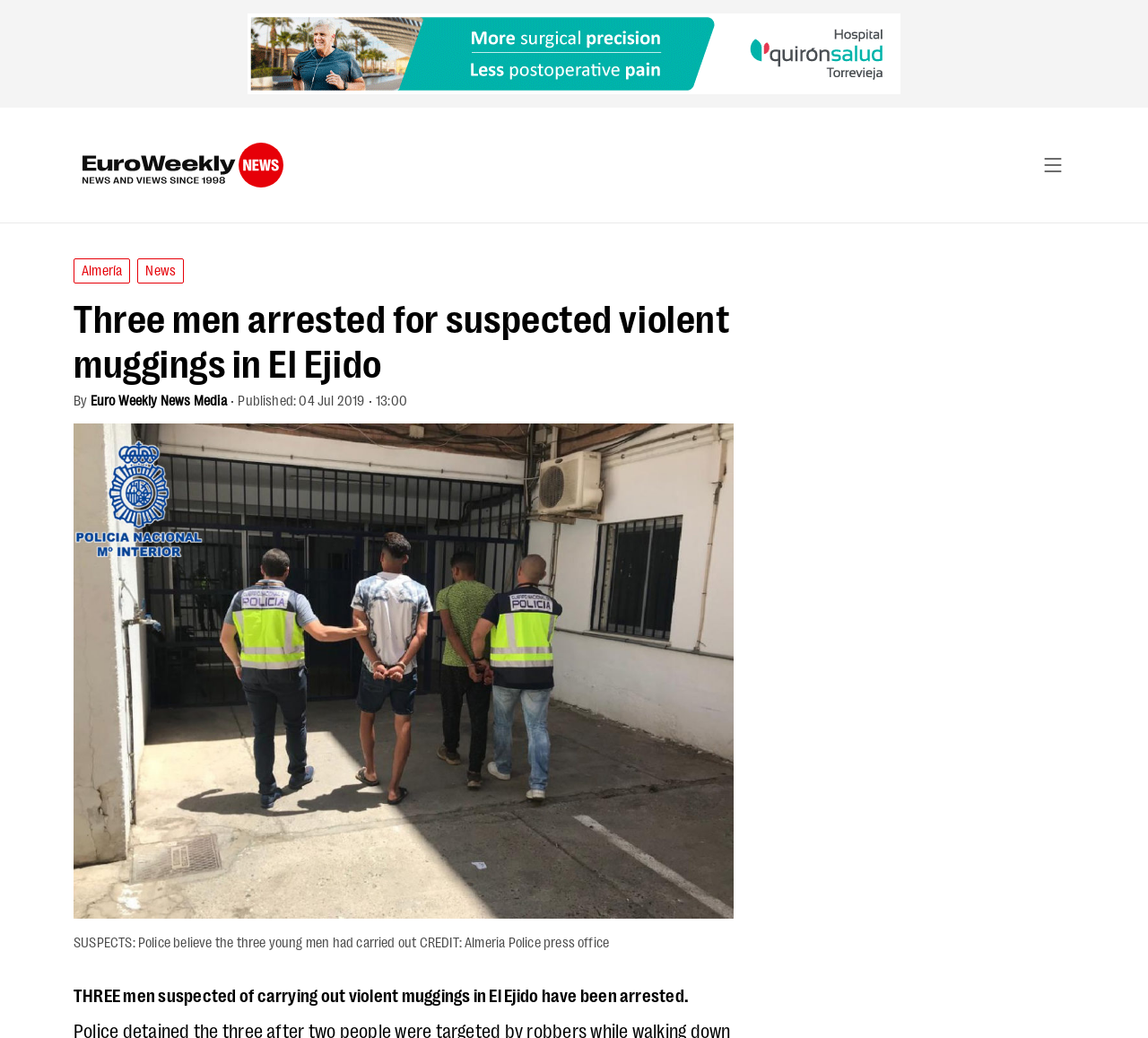Extract the bounding box of the UI element described as: "News".

[0.12, 0.249, 0.16, 0.273]